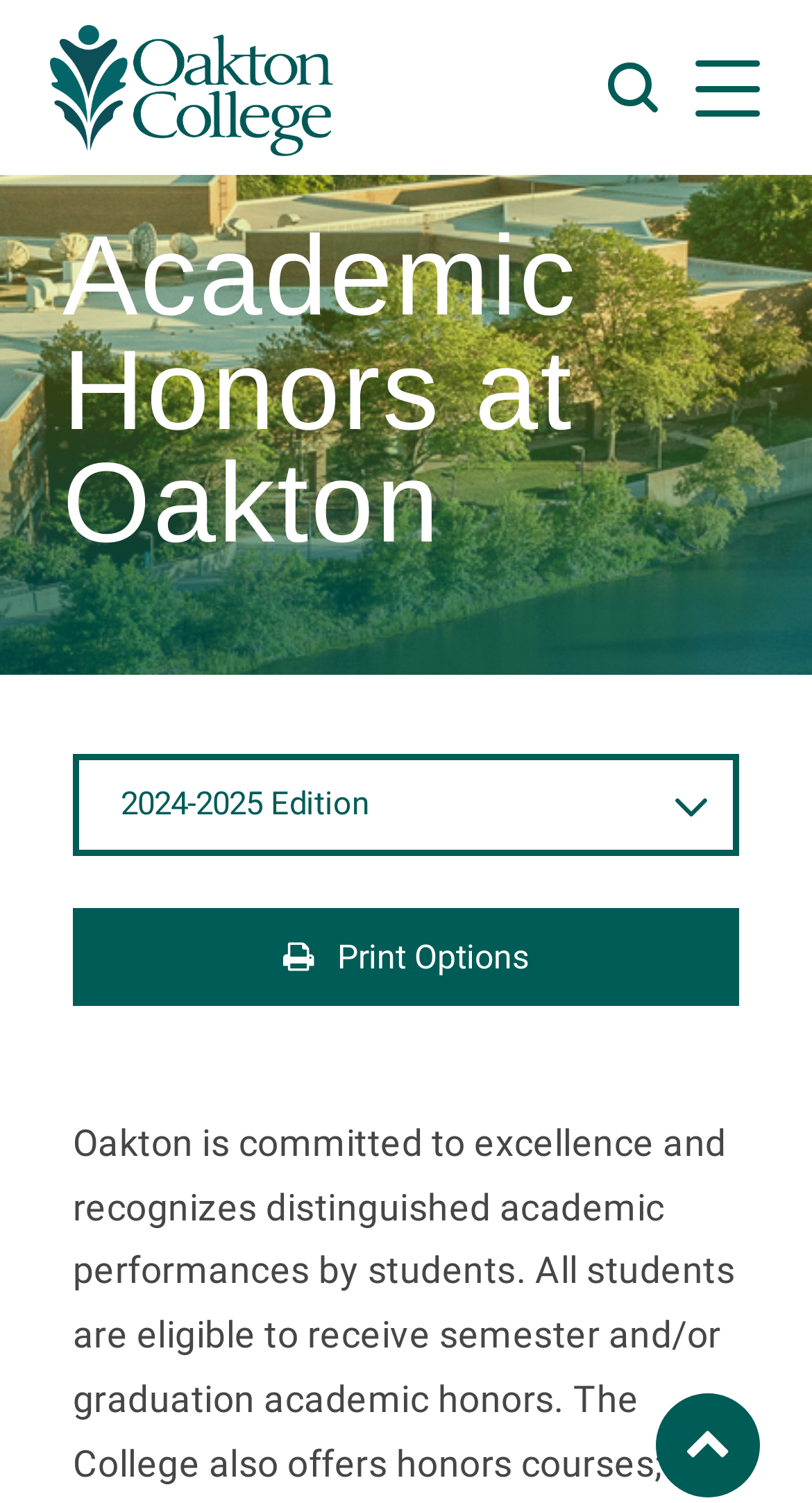What is the name of the college?
Please look at the screenshot and answer using one word or phrase.

Oakton Community College